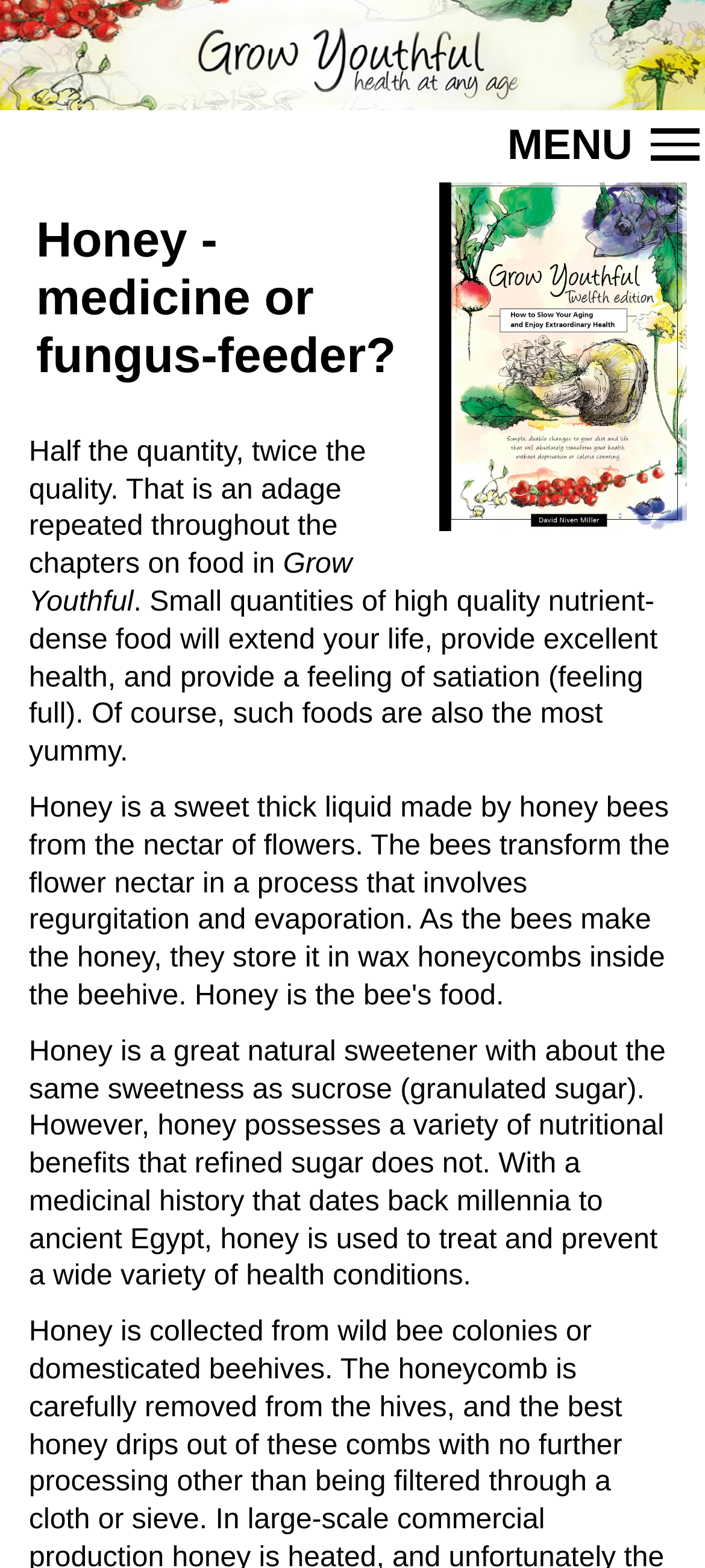What is the topic of the article?
Give a thorough and detailed response to the question.

Based on the webpage content, the topic of the article is honey, which is discussed as a natural sweetener with nutritional benefits and medicinal history.